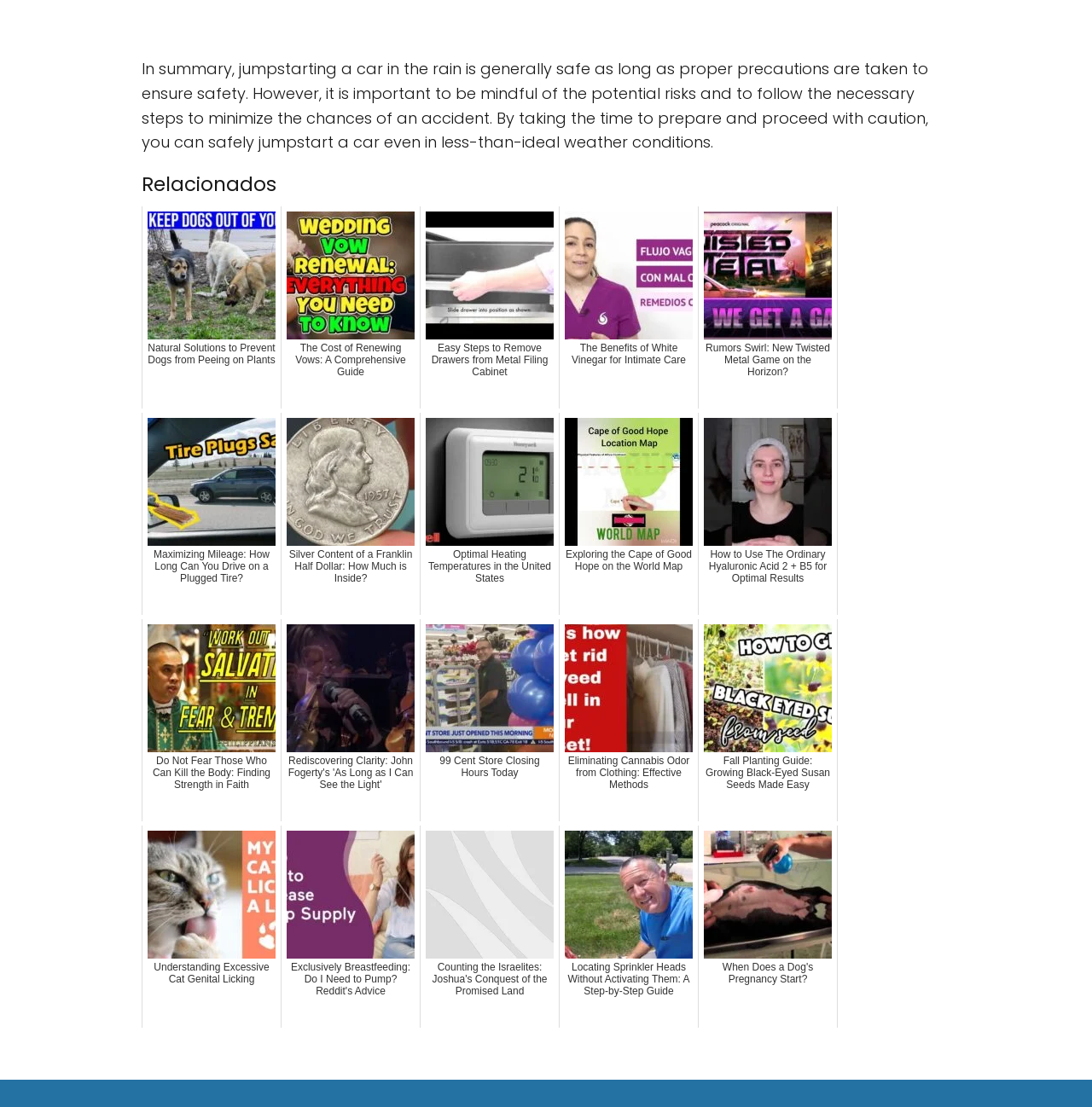Are all links in English? Based on the screenshot, please respond with a single word or phrase.

Yes